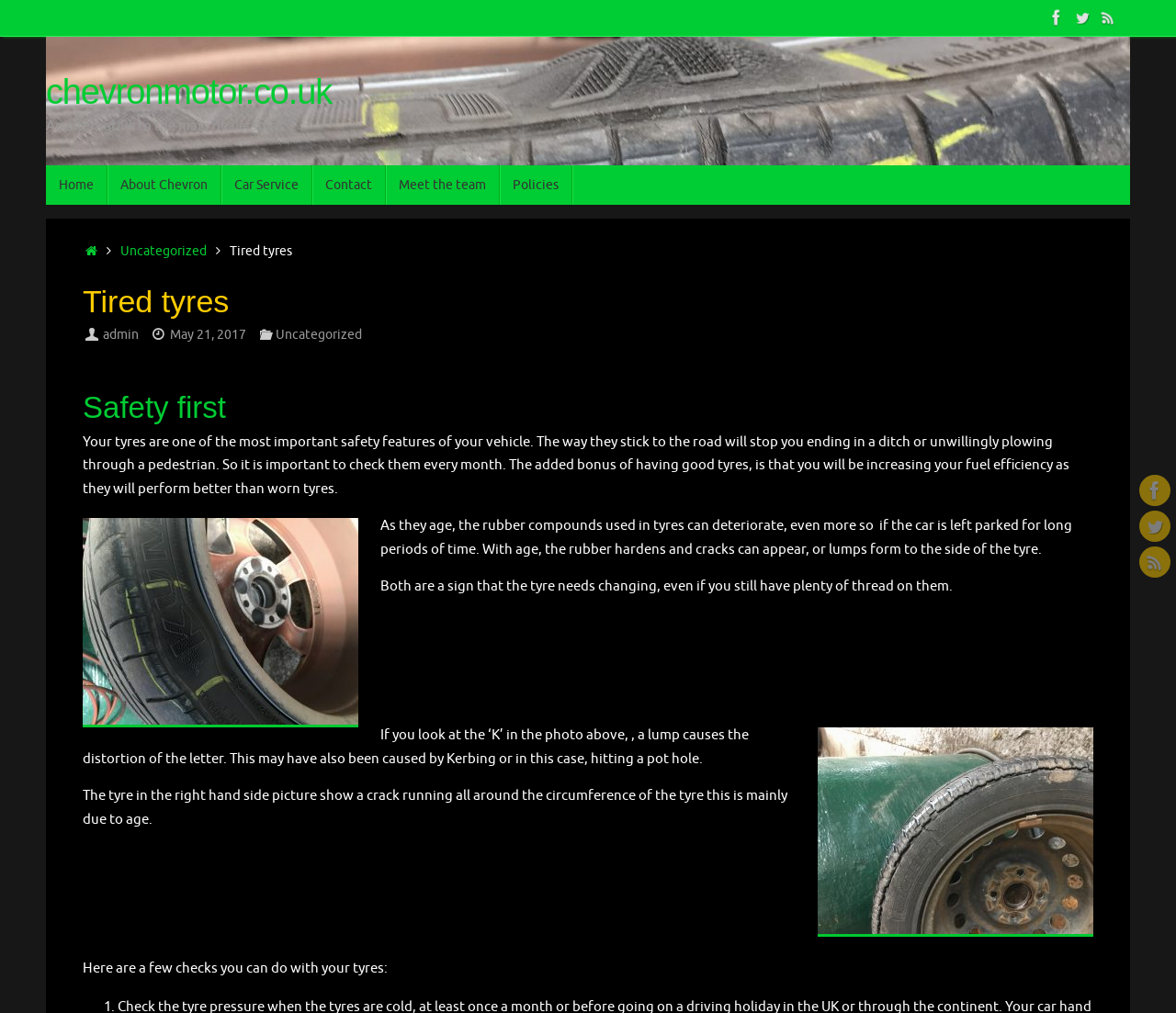Identify the bounding box coordinates of the section that should be clicked to achieve the task described: "View Privacy Policy".

None